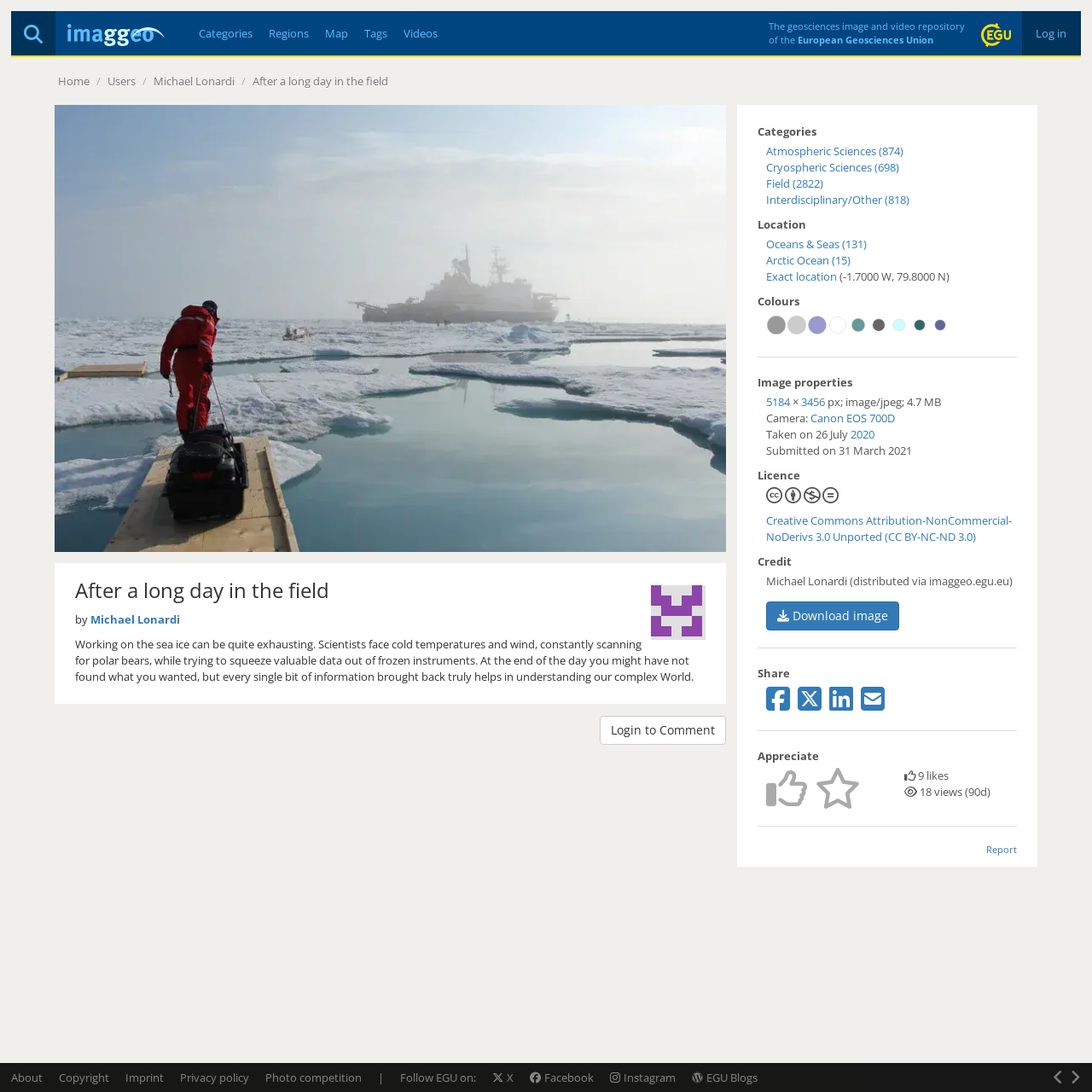What is the license of the image?
Please provide a comprehensive answer based on the visual information in the image.

I found the license by looking at the 'Licence' section, which lists 'Creative Commons Attribution-NonCommercial-NoDerivs 3.0 Unported (CC BY-NC-ND 3.0)'. This suggests that the image is licensed under CC BY-NC-ND 3.0.